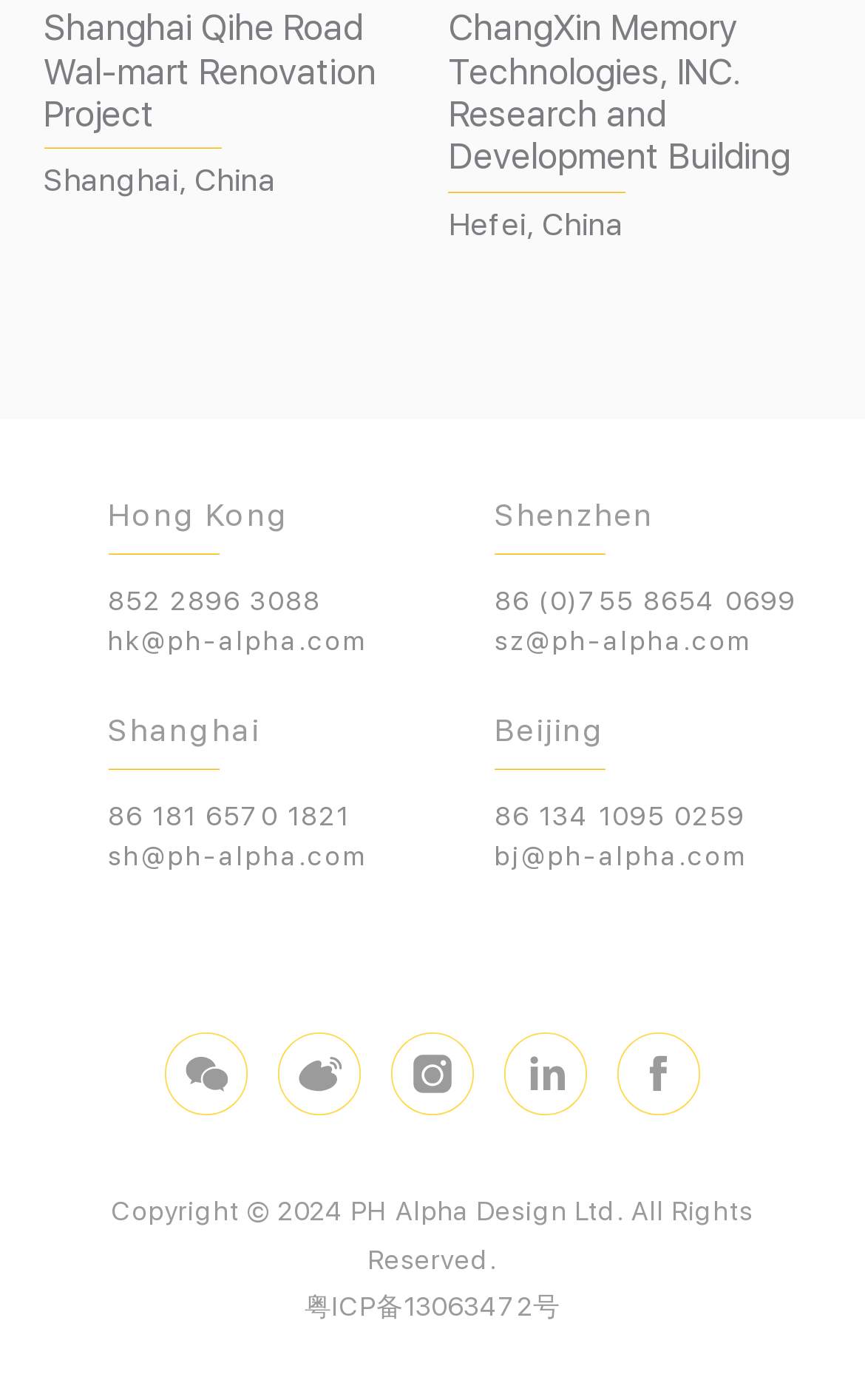Locate the bounding box coordinates of the clickable area needed to fulfill the instruction: "View LinkedIn profile".

[0.582, 0.737, 0.679, 0.797]